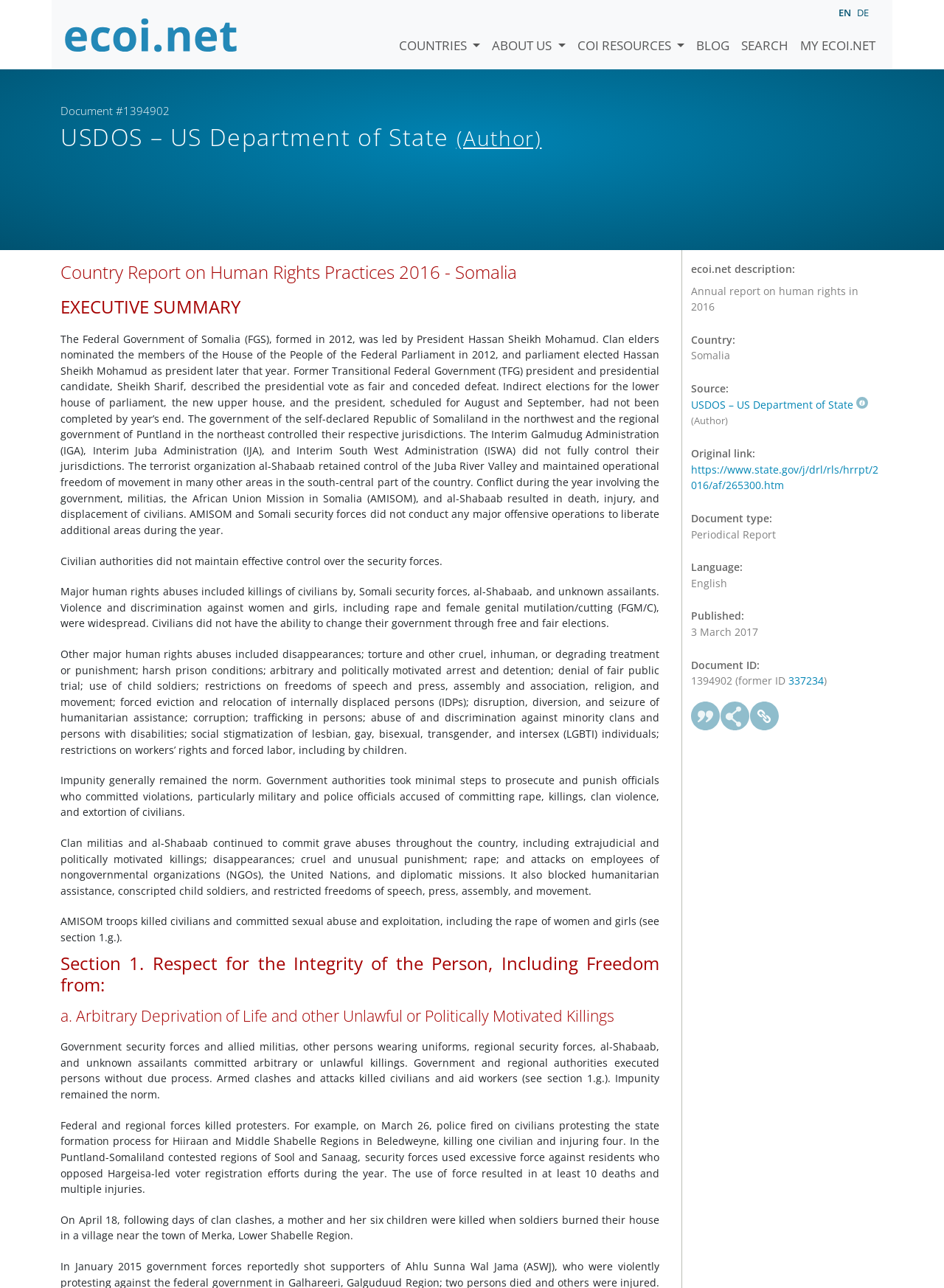Please answer the following query using a single word or phrase: 
Who is the author of the report?

USDOS - US Department of State